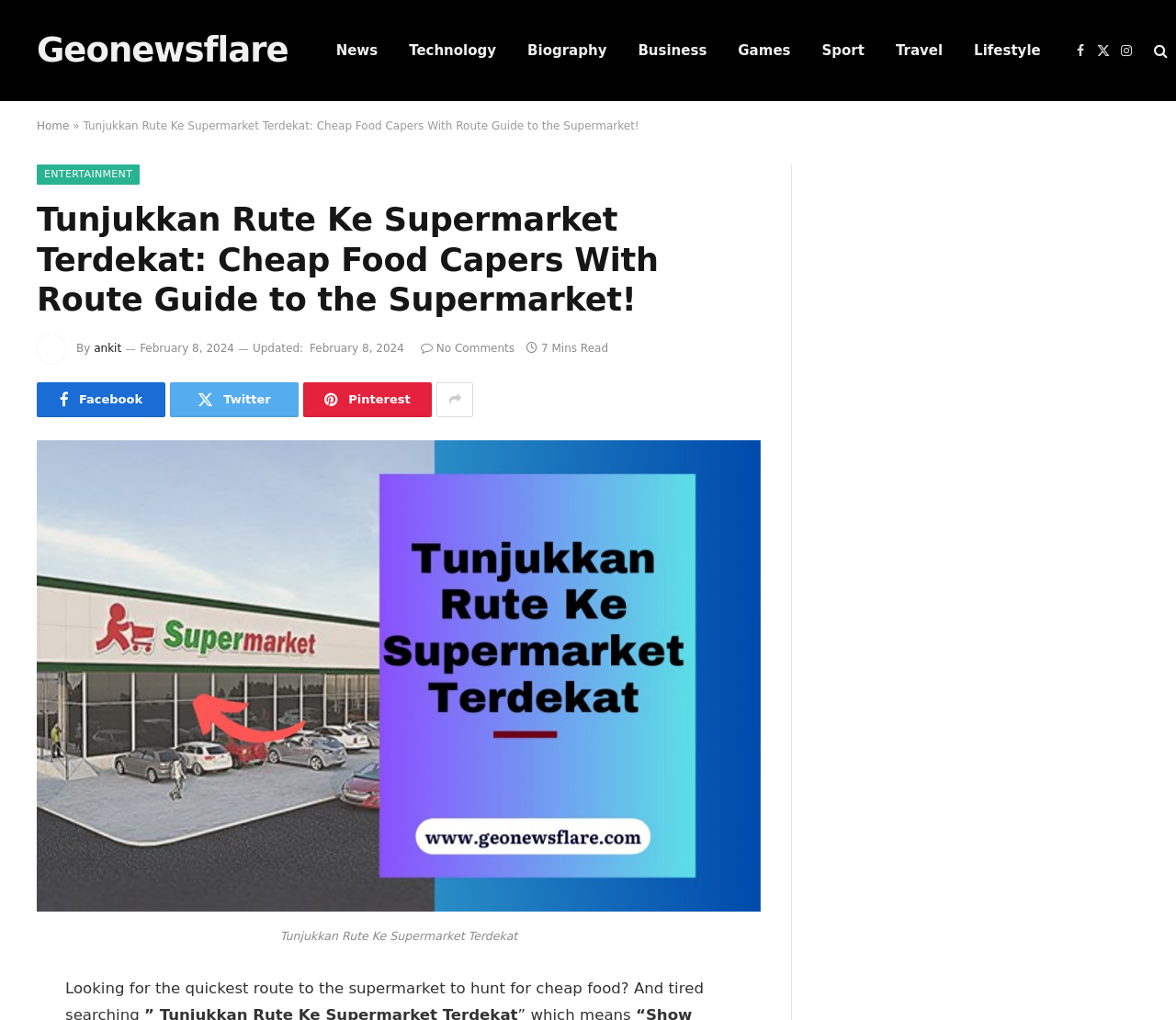Identify the bounding box coordinates for the UI element mentioned here: "No Comments". Provide the coordinates as four float values between 0 and 1, i.e., [left, top, right, bottom].

[0.358, 0.335, 0.438, 0.348]